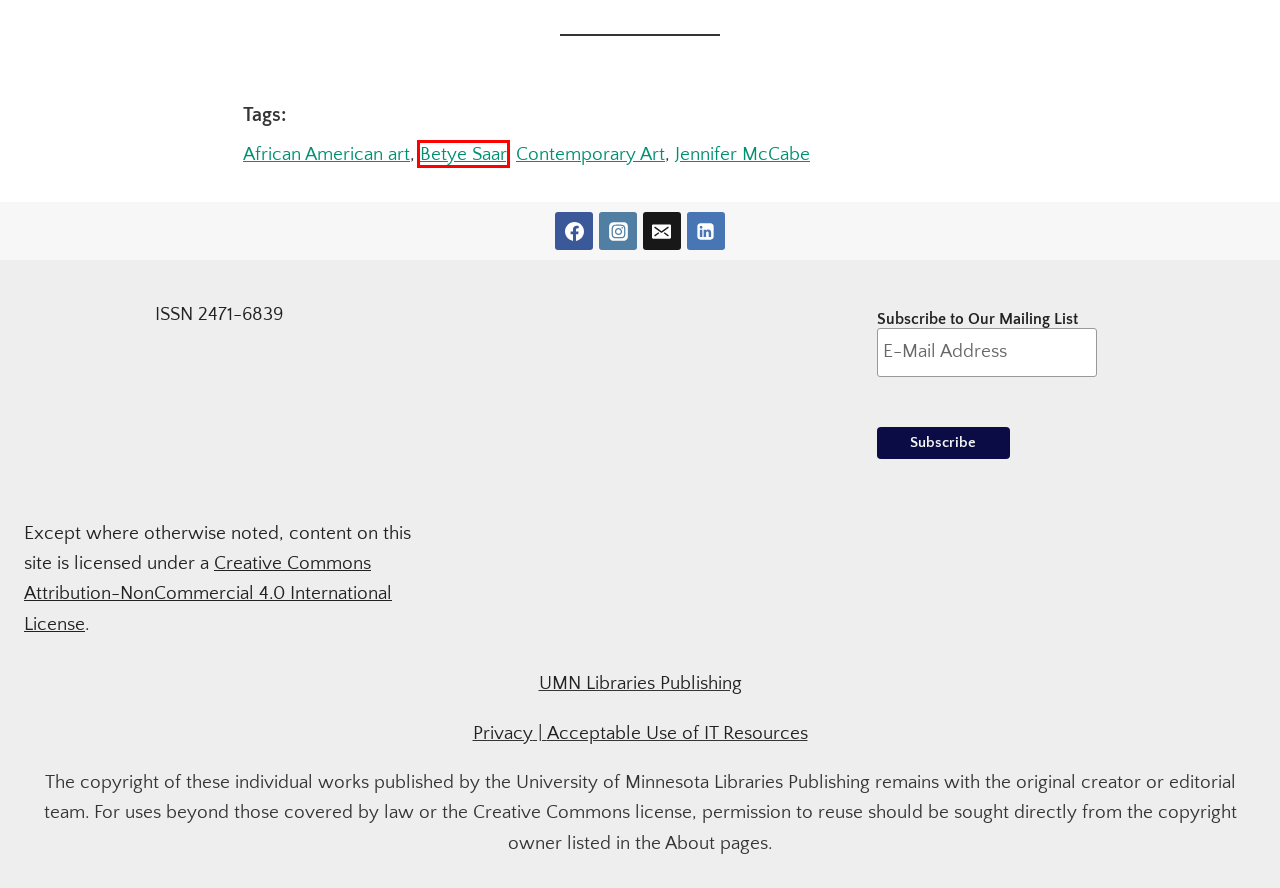Review the webpage screenshot provided, noting the red bounding box around a UI element. Choose the description that best matches the new webpage after clicking the element within the bounding box. The following are the options:
A. Home - Panorama
B. Jennifer McCabe Archives - Panorama
C. Summer 2016 (2.1) Archives - Panorama
D. Betye Saar Archives - Panorama
E. Contemporary Art Archives - Panorama
F. About the Journal - Panorama
G. African American art Archives - Panorama
H. CC BY-NC 4.0 Deed | Attribution-NonCommercial 4.0 International
 | Creative Commons

D